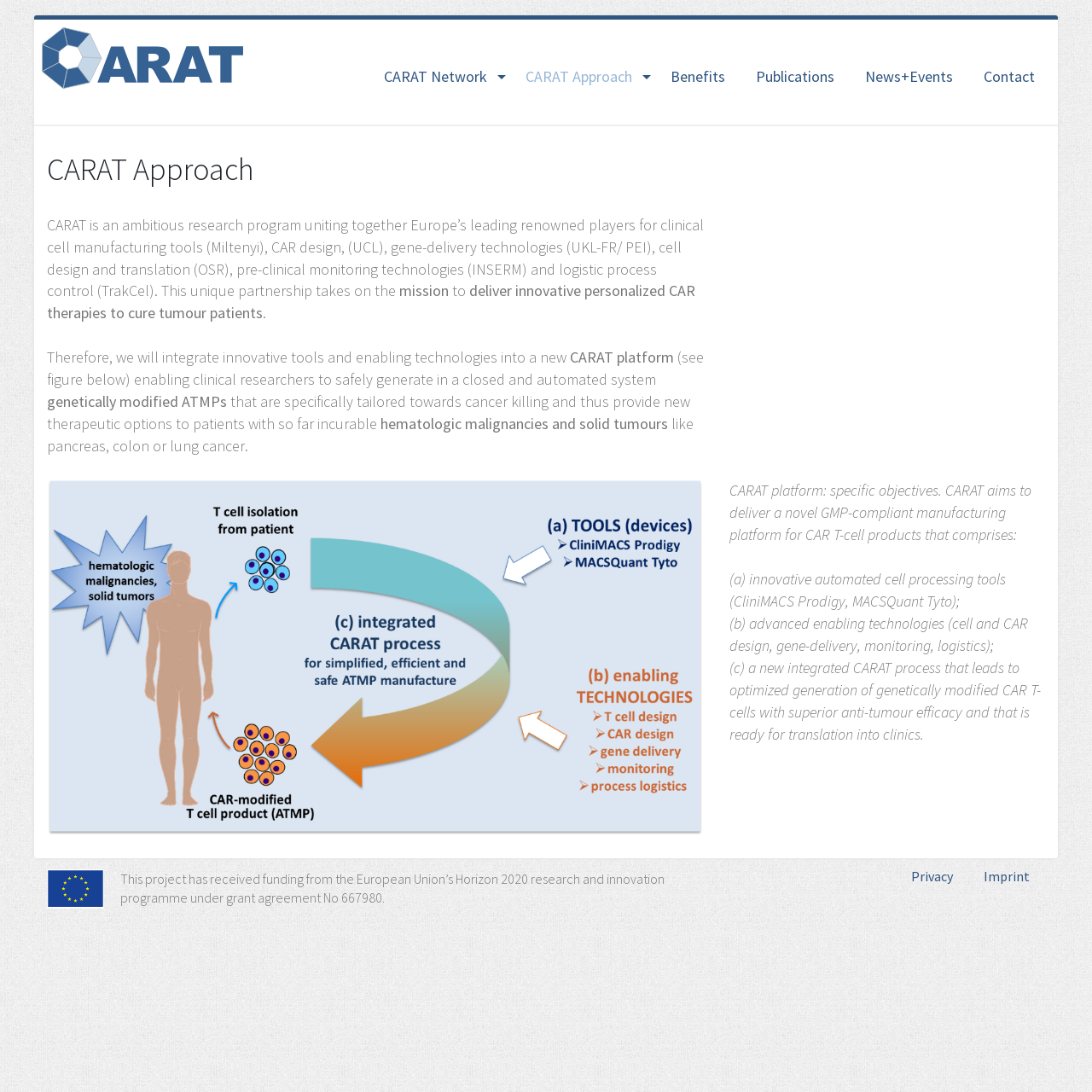Specify the bounding box coordinates of the area to click in order to follow the given instruction: "Navigate to CARAT Network."

[0.338, 0.053, 0.467, 0.087]